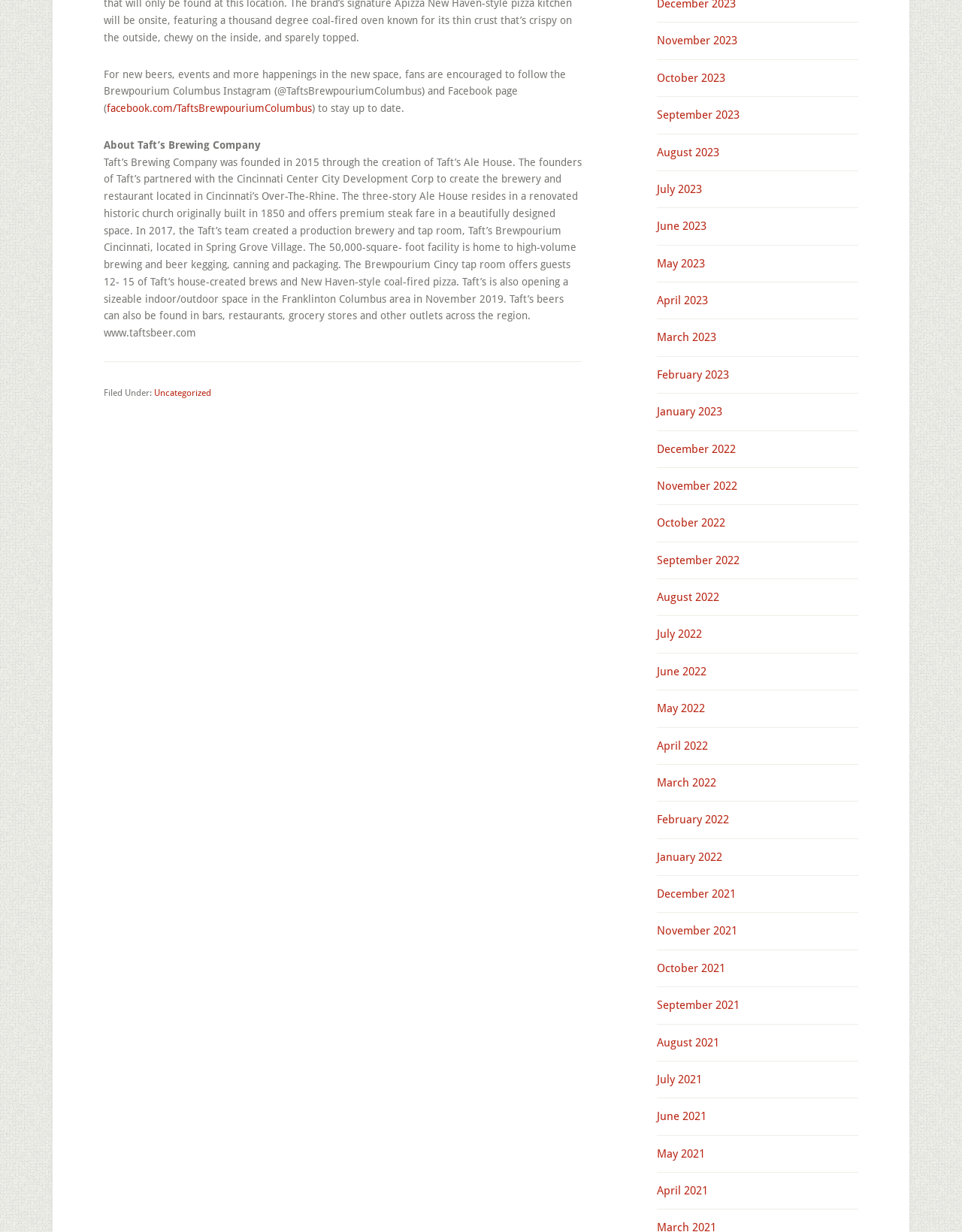Determine the bounding box coordinates of the clickable region to follow the instruction: "Click on the 'Dreams' link in the breadcrumbs".

None